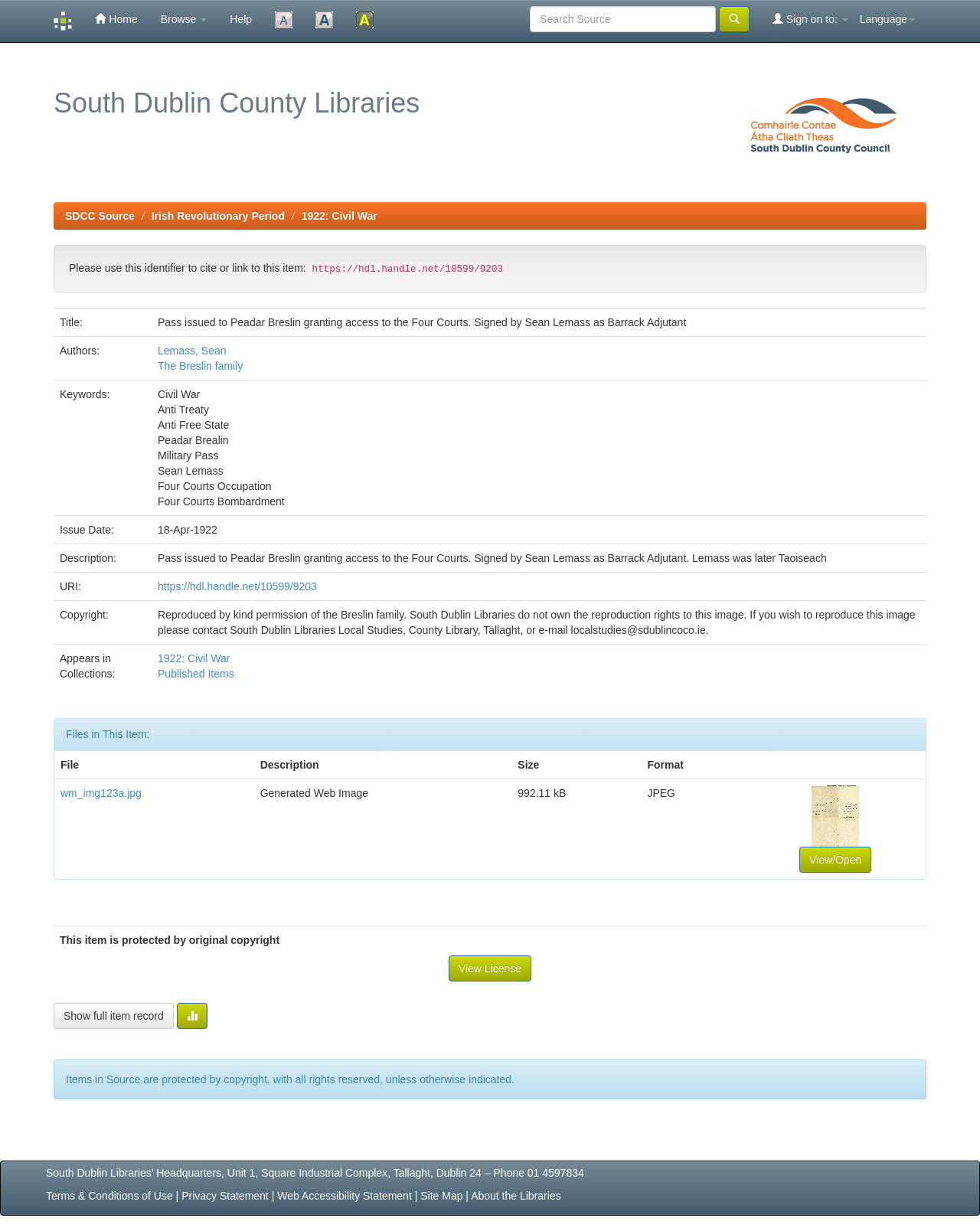What is the format of the file 'wm_img123a.jpg'?
Look at the screenshot and provide an in-depth answer.

I found the answer by looking at the table that lists the files, where it shows the format of the file 'wm_img123a.jpg' as JPEG.